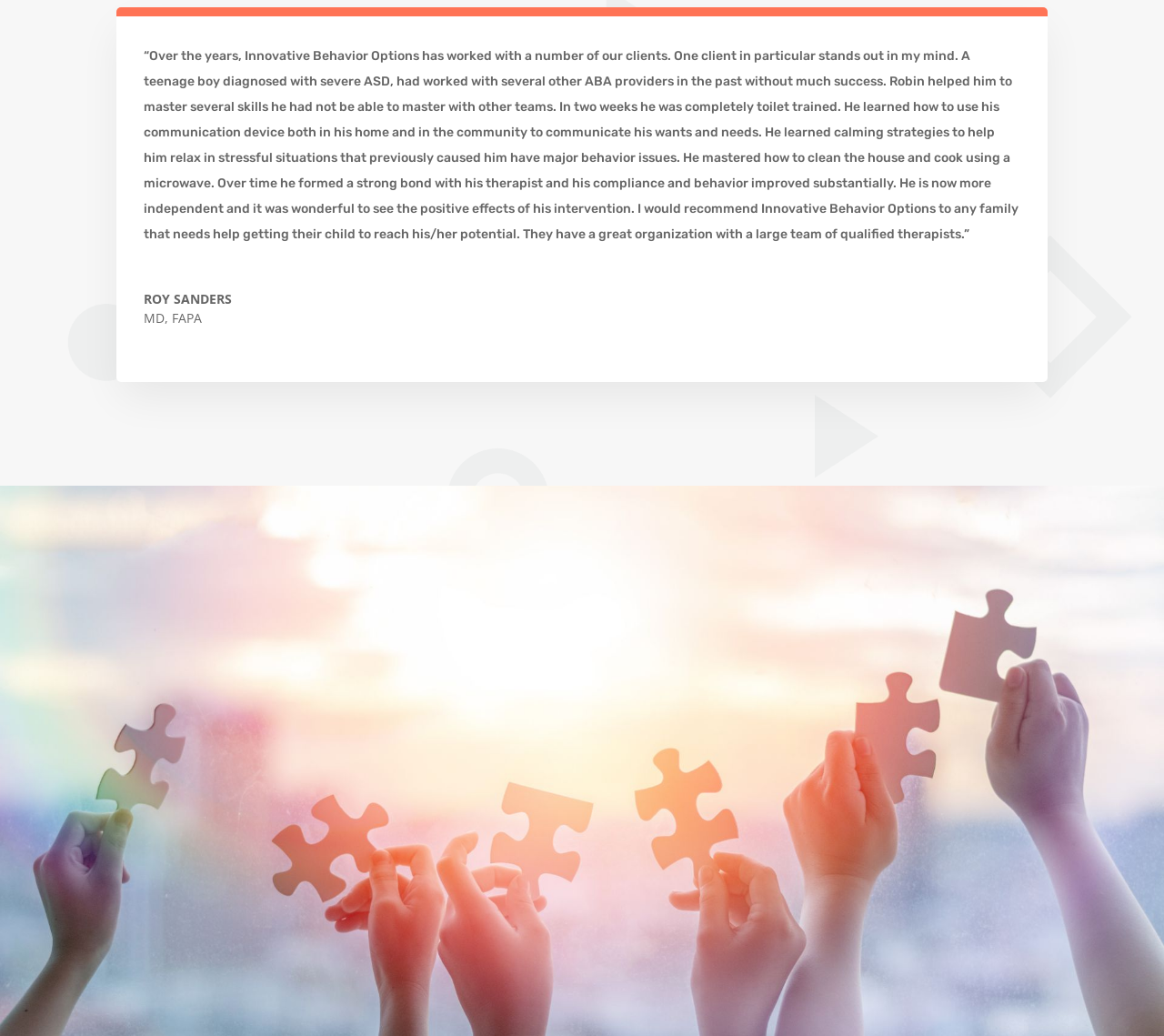Answer this question using a single word or a brief phrase:
What is the purpose of the 'Pay Now' link?

To make payments